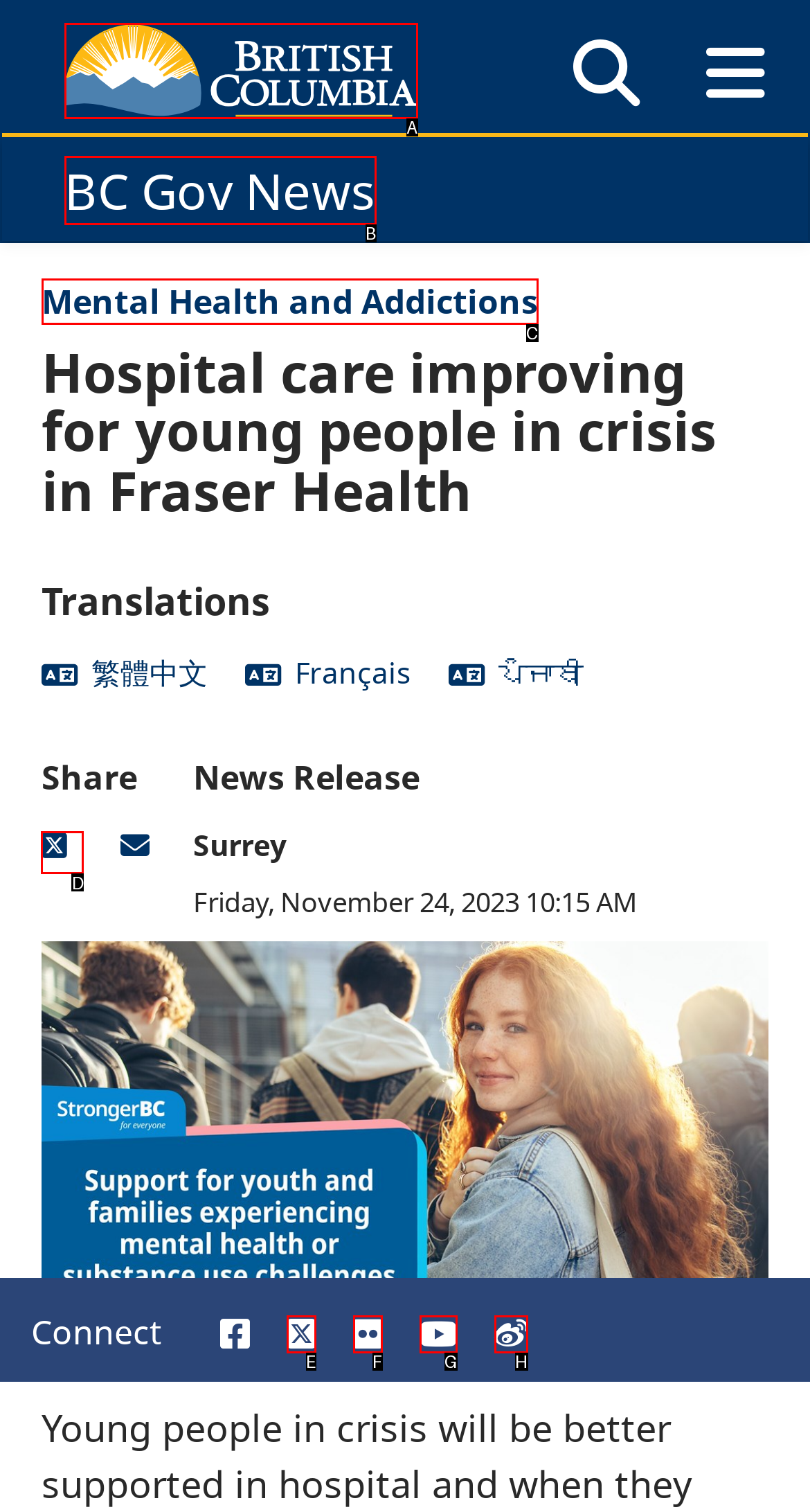Indicate which HTML element you need to click to complete the task: Share the news on X. Provide the letter of the selected option directly.

D